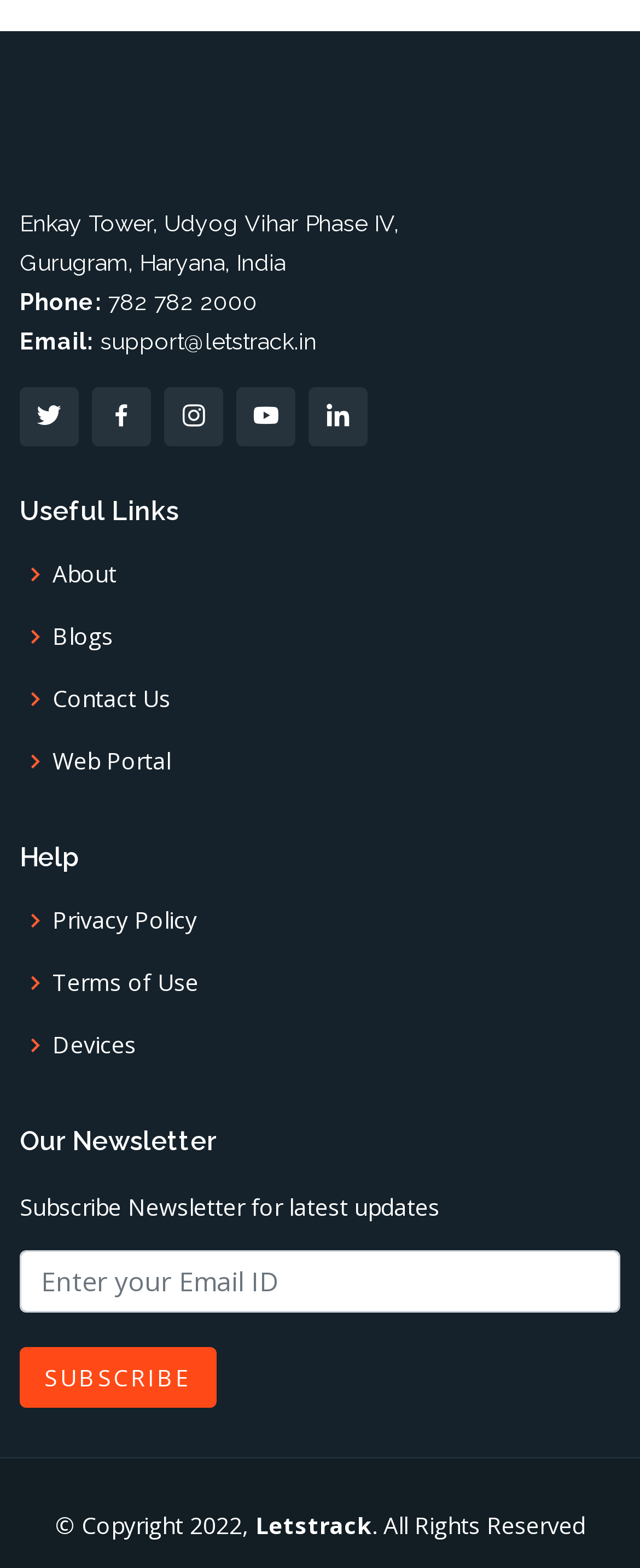What are the social media links available?
Analyze the image and deliver a detailed answer to the question.

I found the social media links by looking at the link elements with Unicode characters, which are commonly used to represent social media icons, and counted five of them.